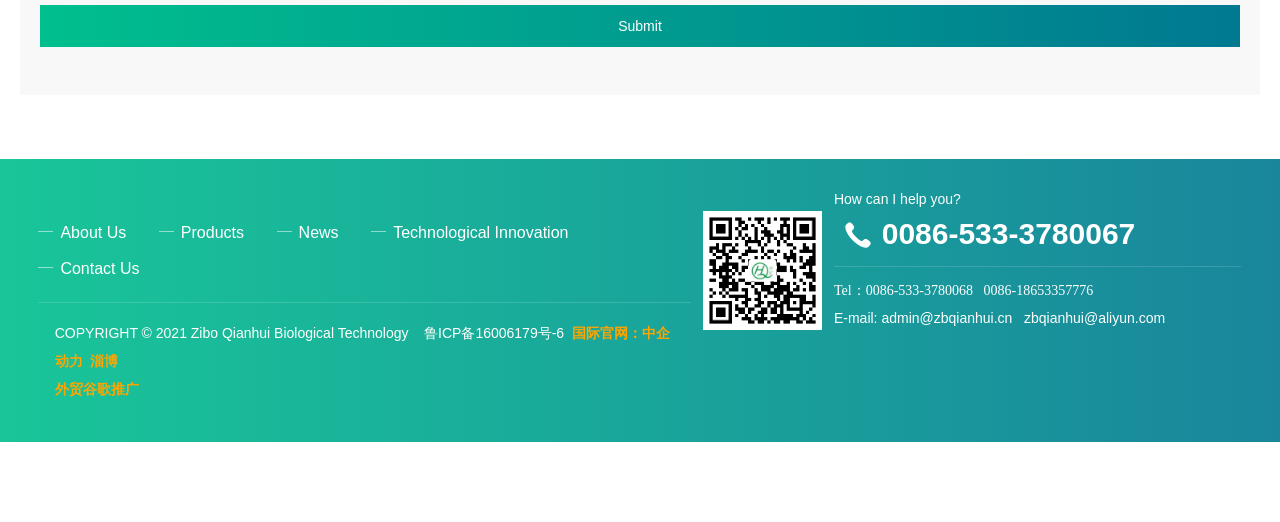Determine the bounding box coordinates for the UI element matching this description: "Technological Innovation".

[0.307, 0.423, 0.444, 0.469]